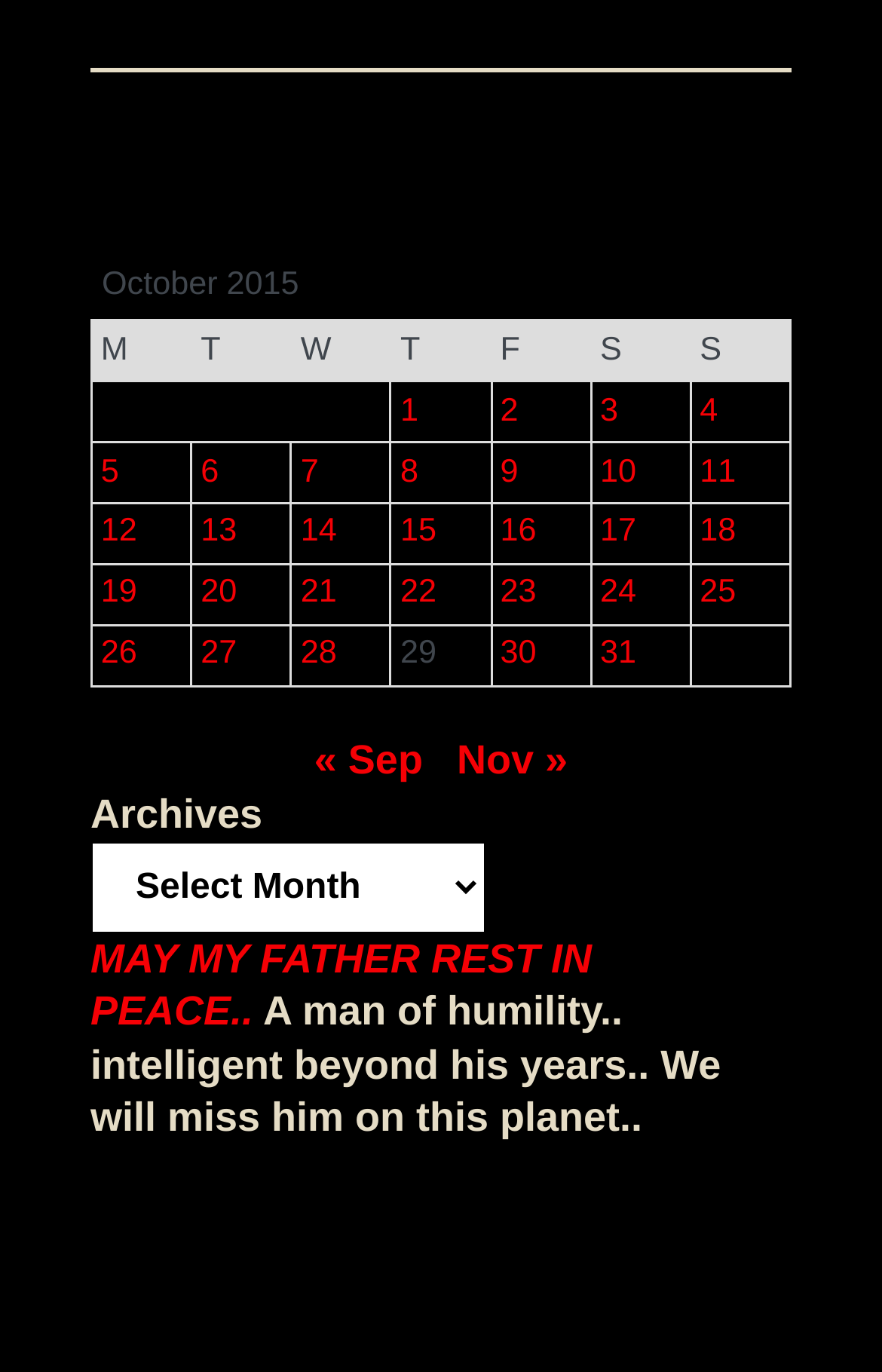What is the theme of the second article?
Based on the image, respond with a single word or phrase.

Time travel